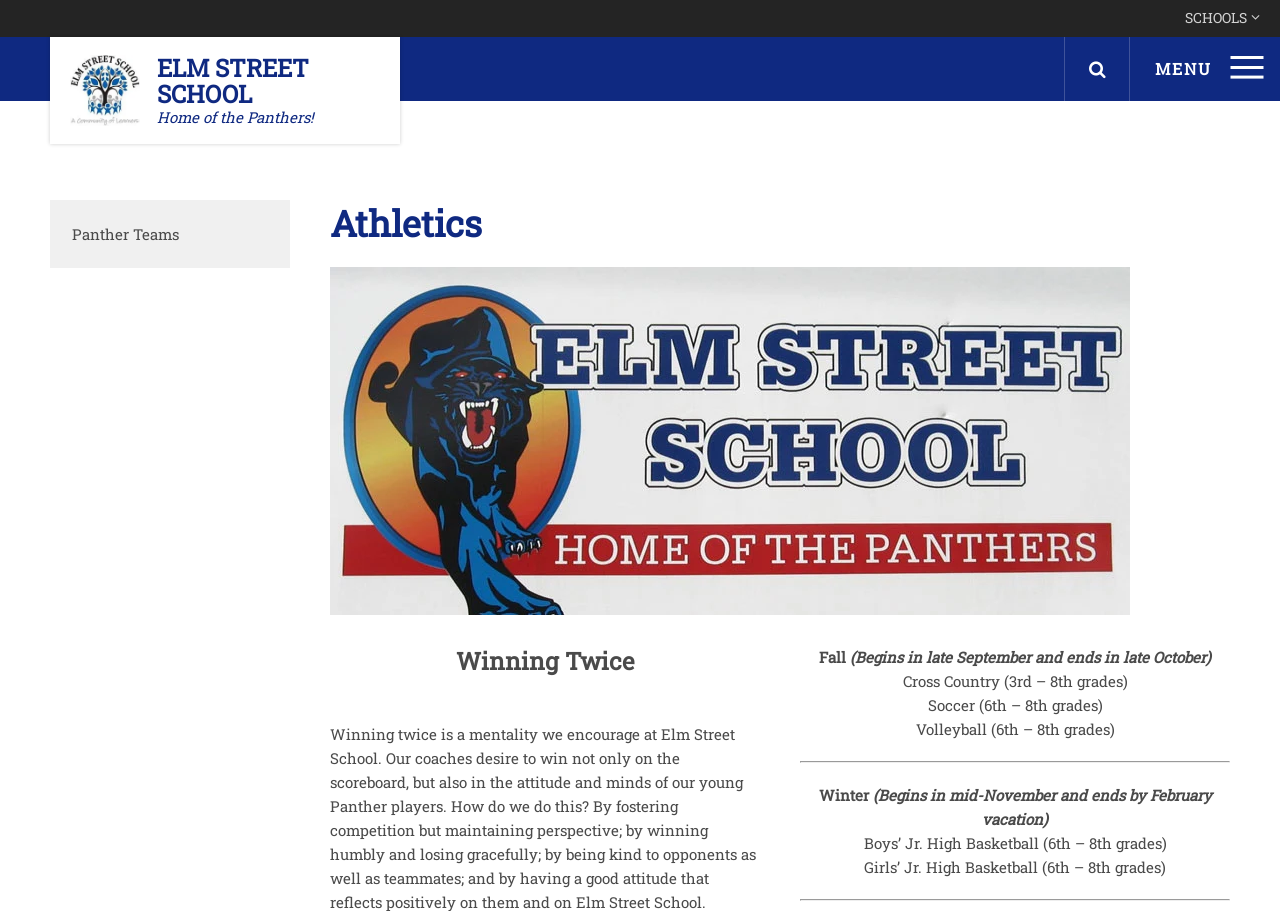Can you provide the bounding box coordinates for the element that should be clicked to implement the instruction: "View Panther Teams"?

[0.048, 0.233, 0.217, 0.281]